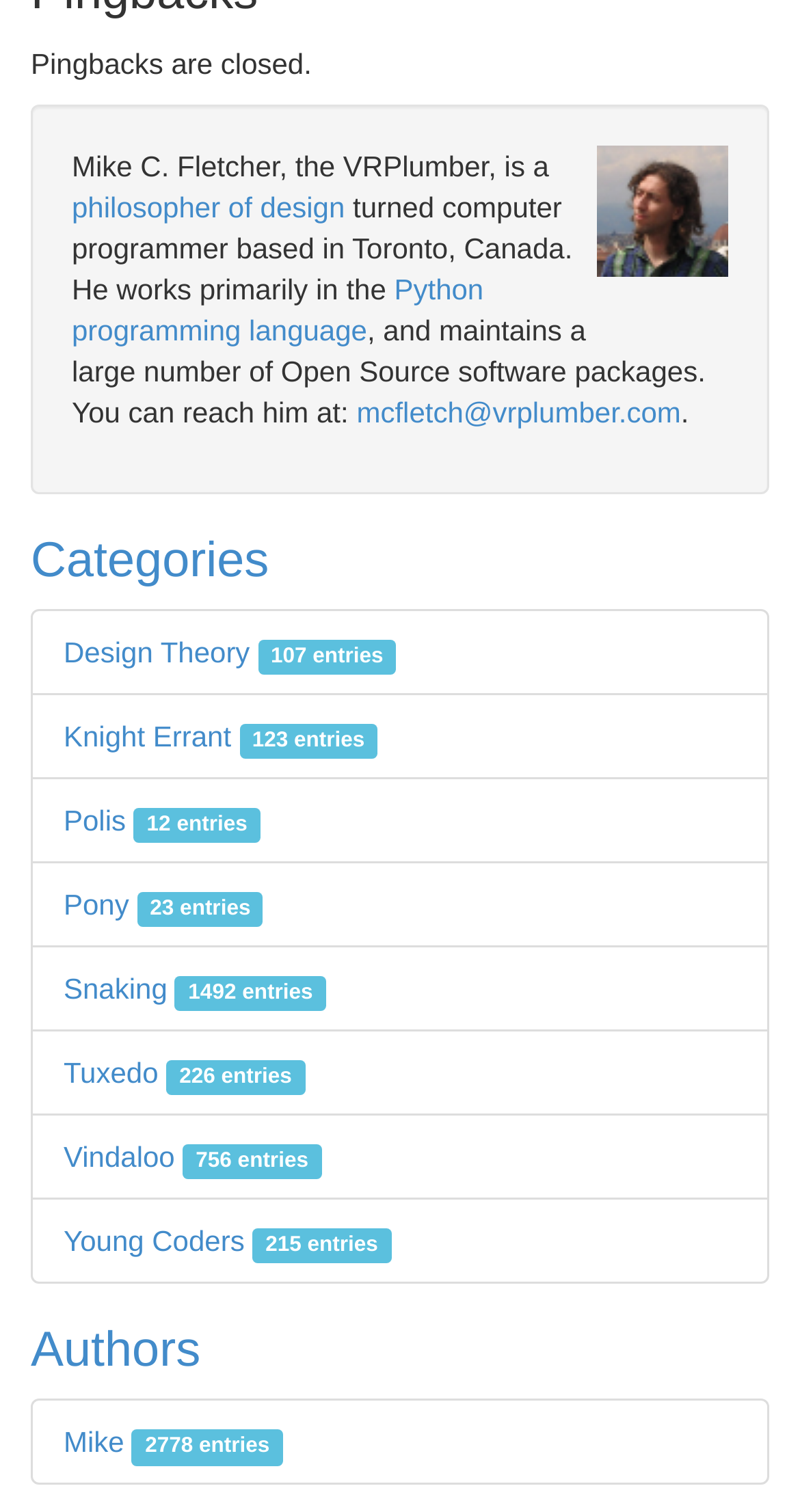What is the email address of Mike C. Fletcher?
Please analyze the image and answer the question with as much detail as possible.

The link 'mcfletch@vrplumber.com' is provided as a way to reach Mike C. Fletcher, indicating that it is his email address.